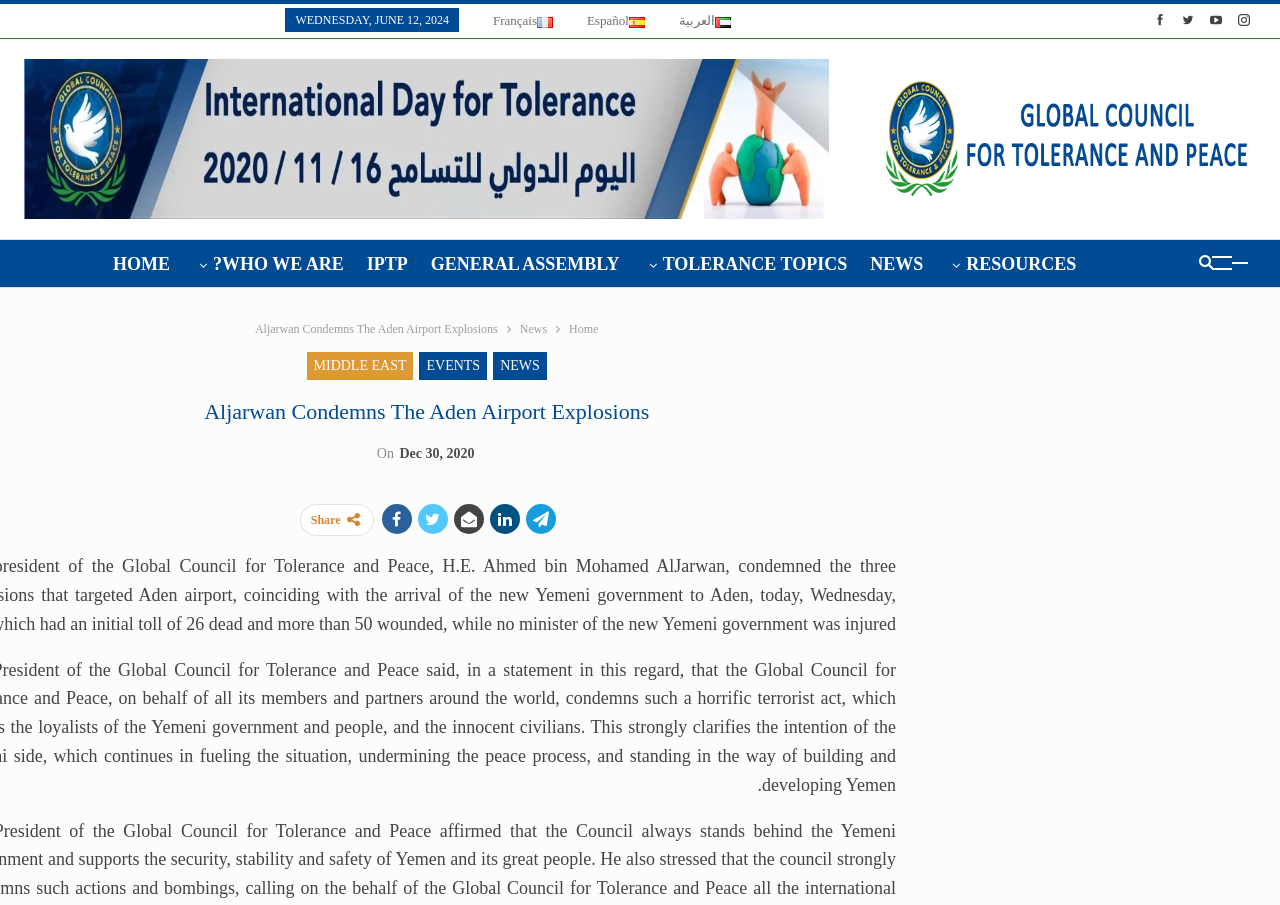What is the purpose of the icons with IDs 691, 692, 694, 695, and 696?
Based on the image, answer the question with as much detail as possible.

I found the icons by looking at the link elements with IDs 691, 692, 694, 695, and 696, which have the texts '', '', '', '', and '' respectively, and are located at the bottom of the webpage. Based on their locations and icons, I inferred that they are used for sharing purposes.